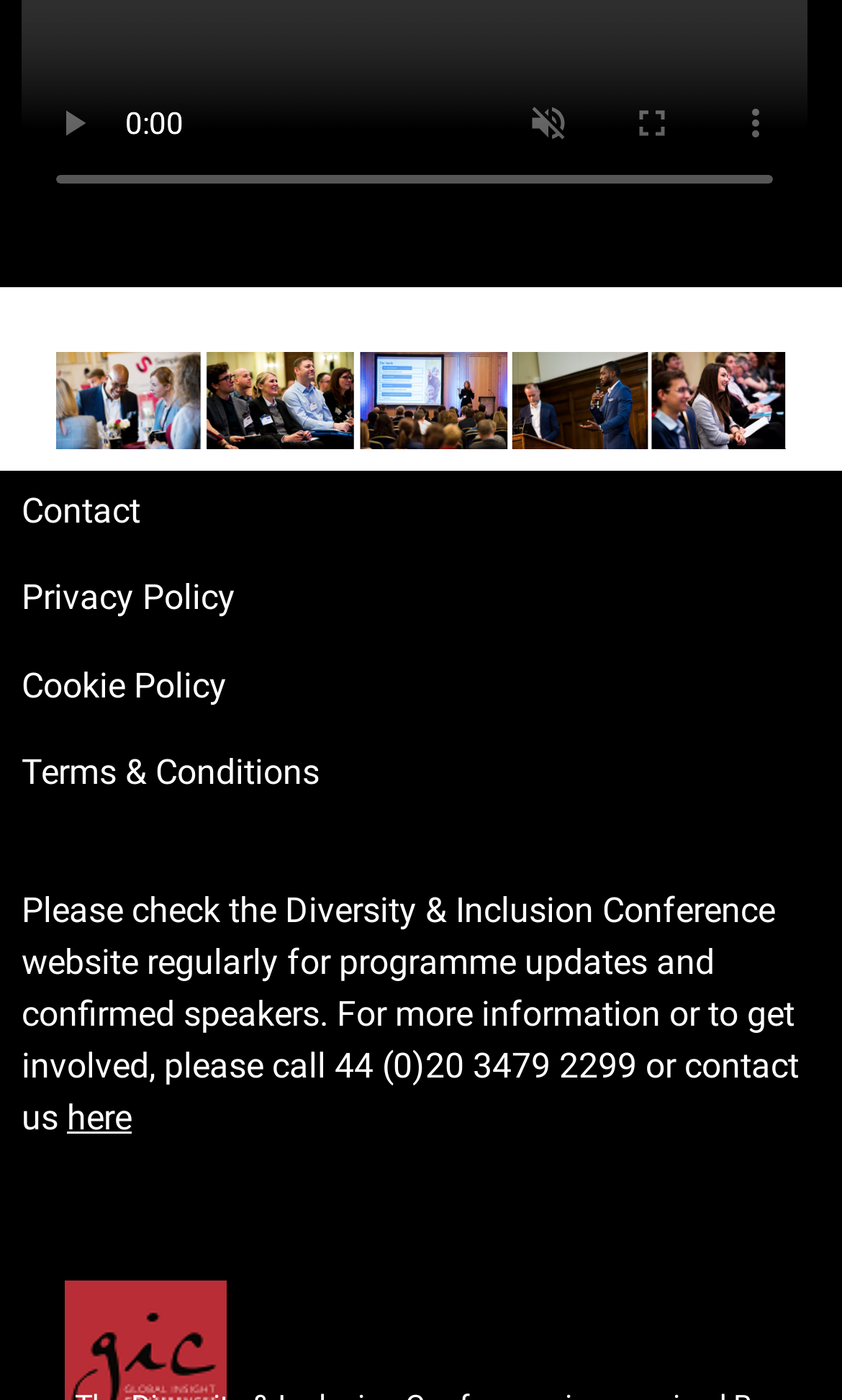Provide a brief response to the question below using one word or phrase:
What is the topic of the conference mentioned on the webpage?

Diversity & Inclusion